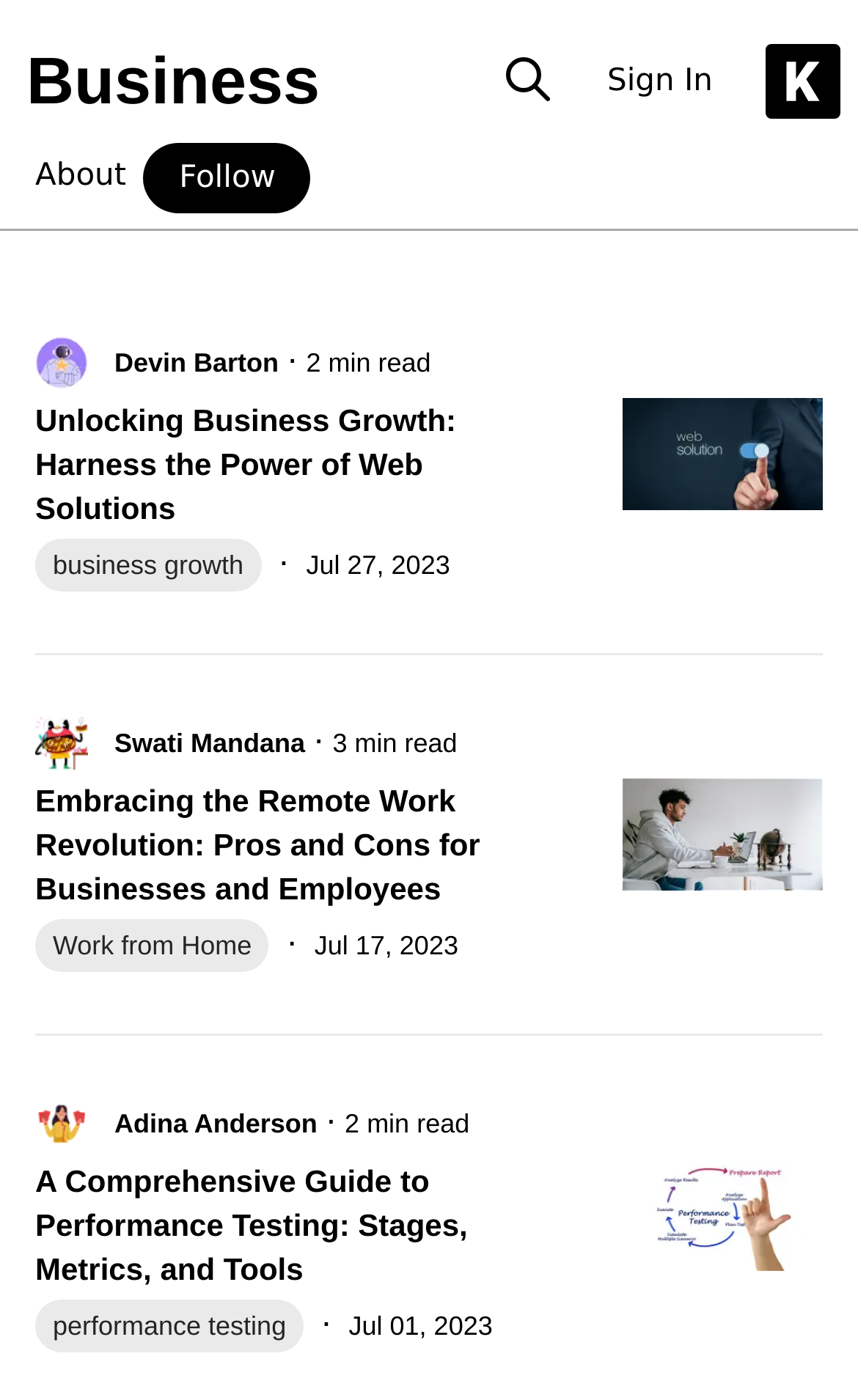Please specify the bounding box coordinates of the element that should be clicked to execute the given instruction: 'View the article about remote work revolution'. Ensure the coordinates are four float numbers between 0 and 1, expressed as [left, top, right, bottom].

[0.041, 0.556, 0.643, 0.65]